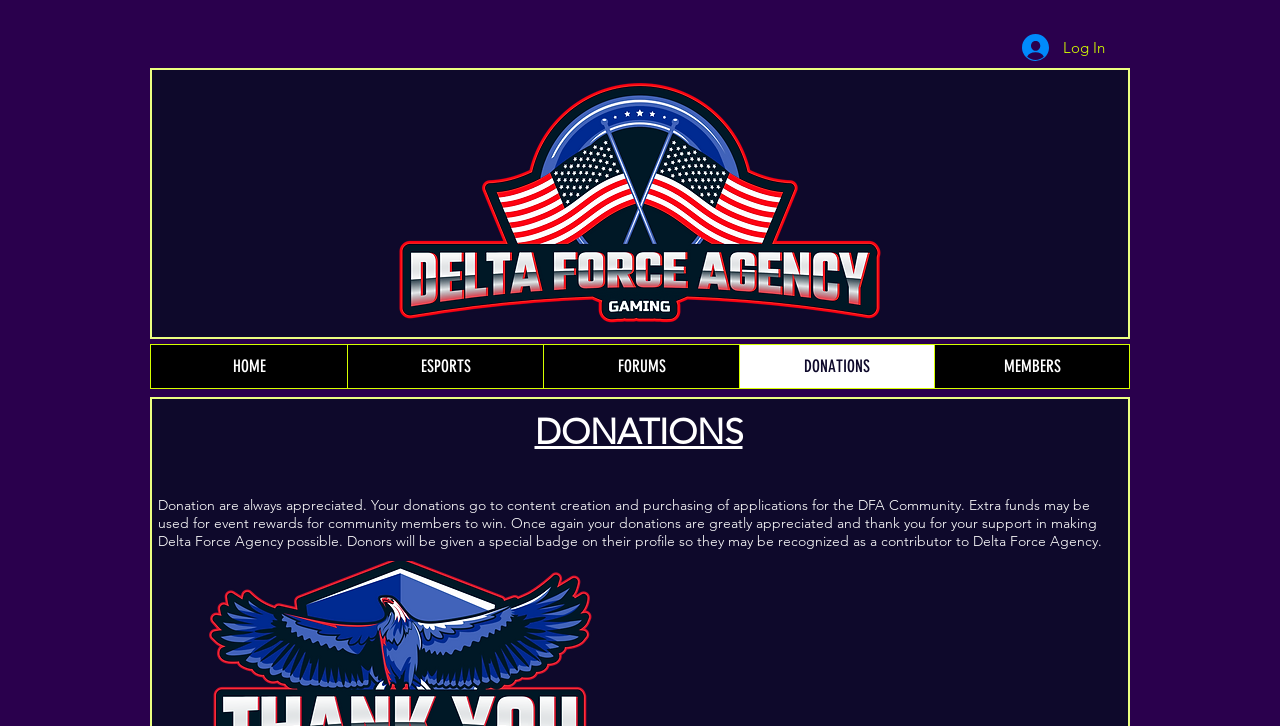Analyze the image and provide a detailed answer to the question: How are donors recognized?

According to the StaticText element, donors will be given a special badge on their profile so they may be recognized as a contributor to Delta Force Agency.